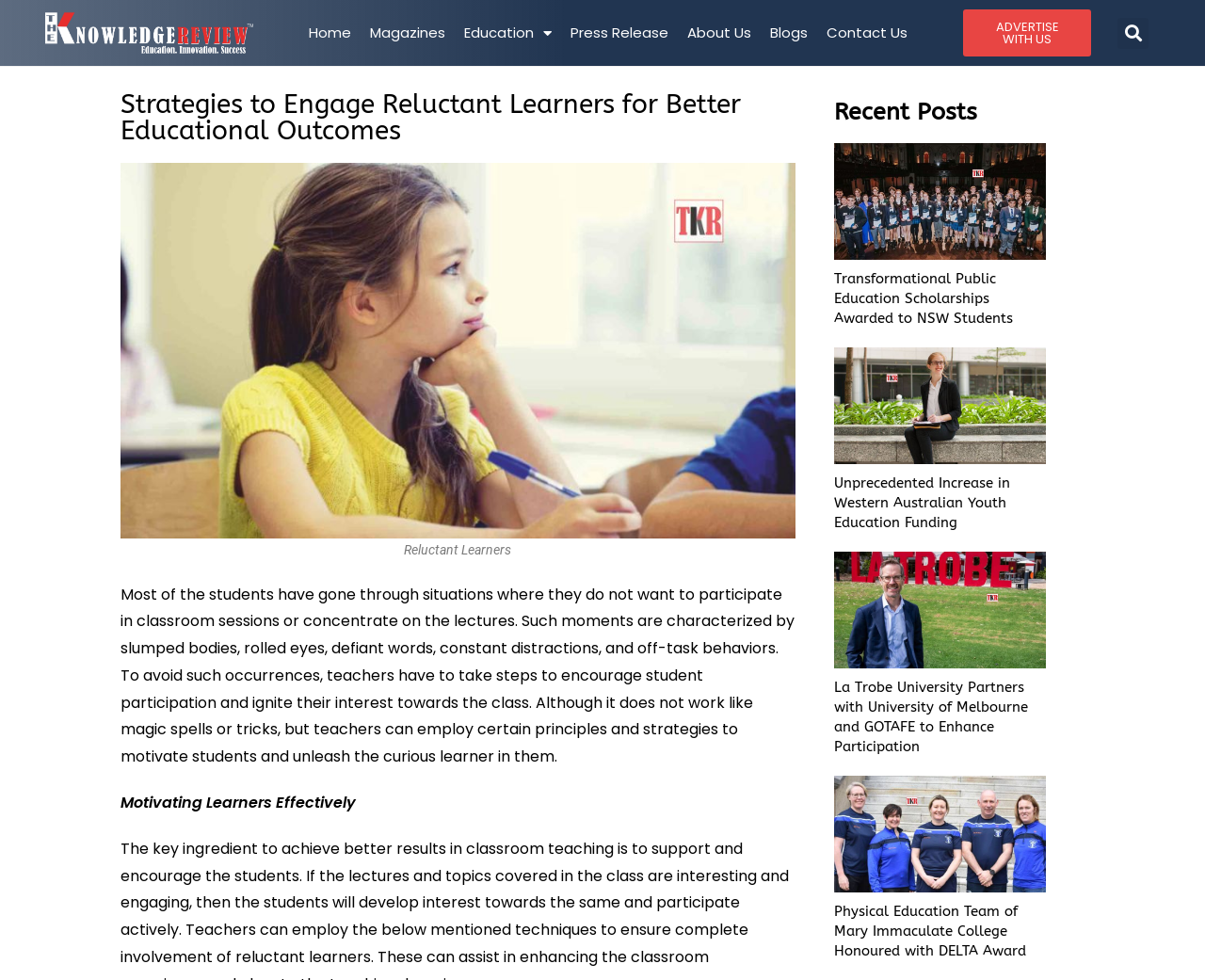From the element description: "Advertise With Us", extract the bounding box coordinates of the UI element. The coordinates should be expressed as four float numbers between 0 and 1, in the order [left, top, right, bottom].

[0.799, 0.01, 0.906, 0.058]